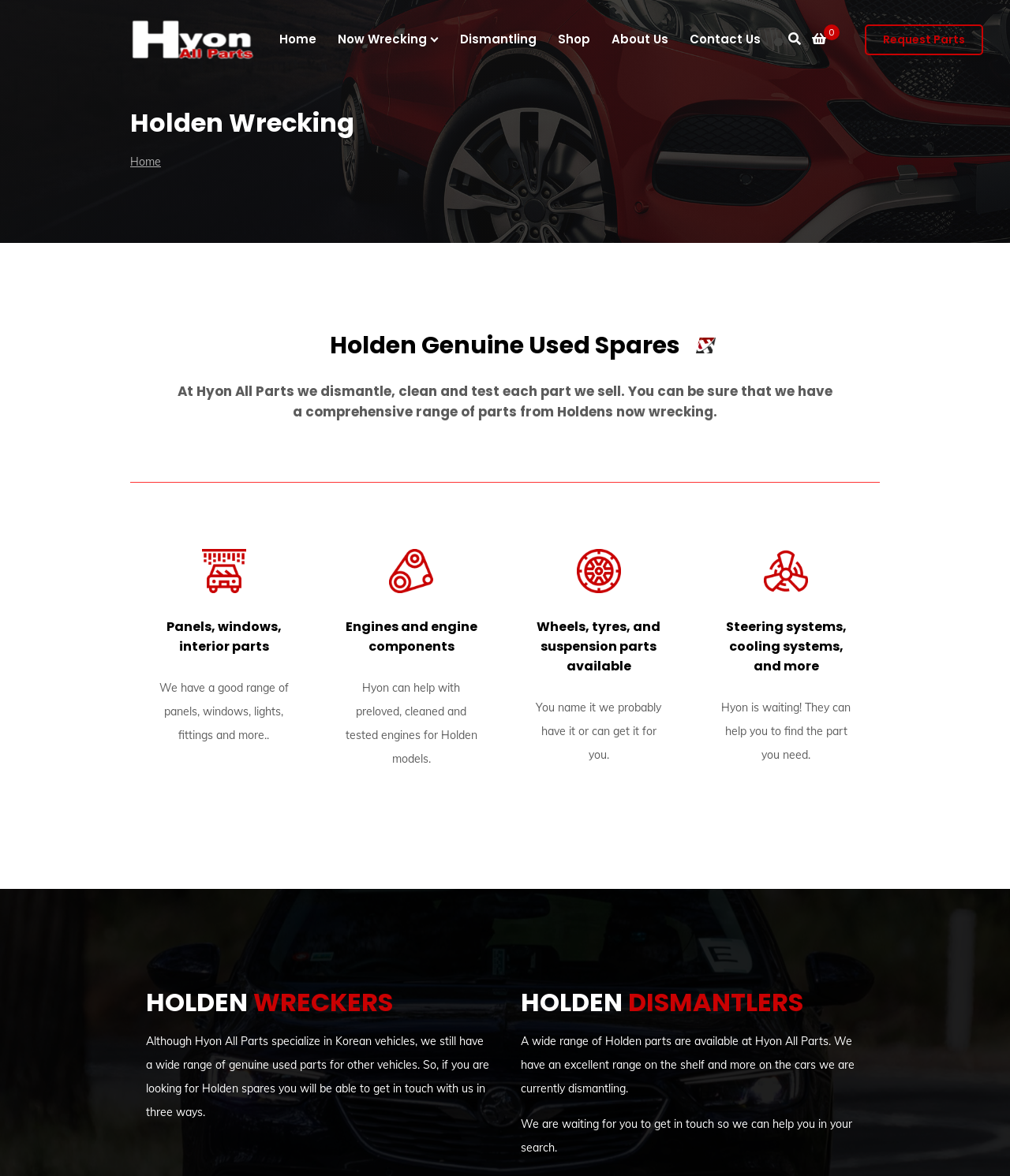How can I contact Hyon All Parts?
Please provide a comprehensive answer based on the contents of the image.

According to the webpage, if you are looking for Holden spares, you can get in touch with Hyon All Parts in three ways, although the exact methods are not specified.